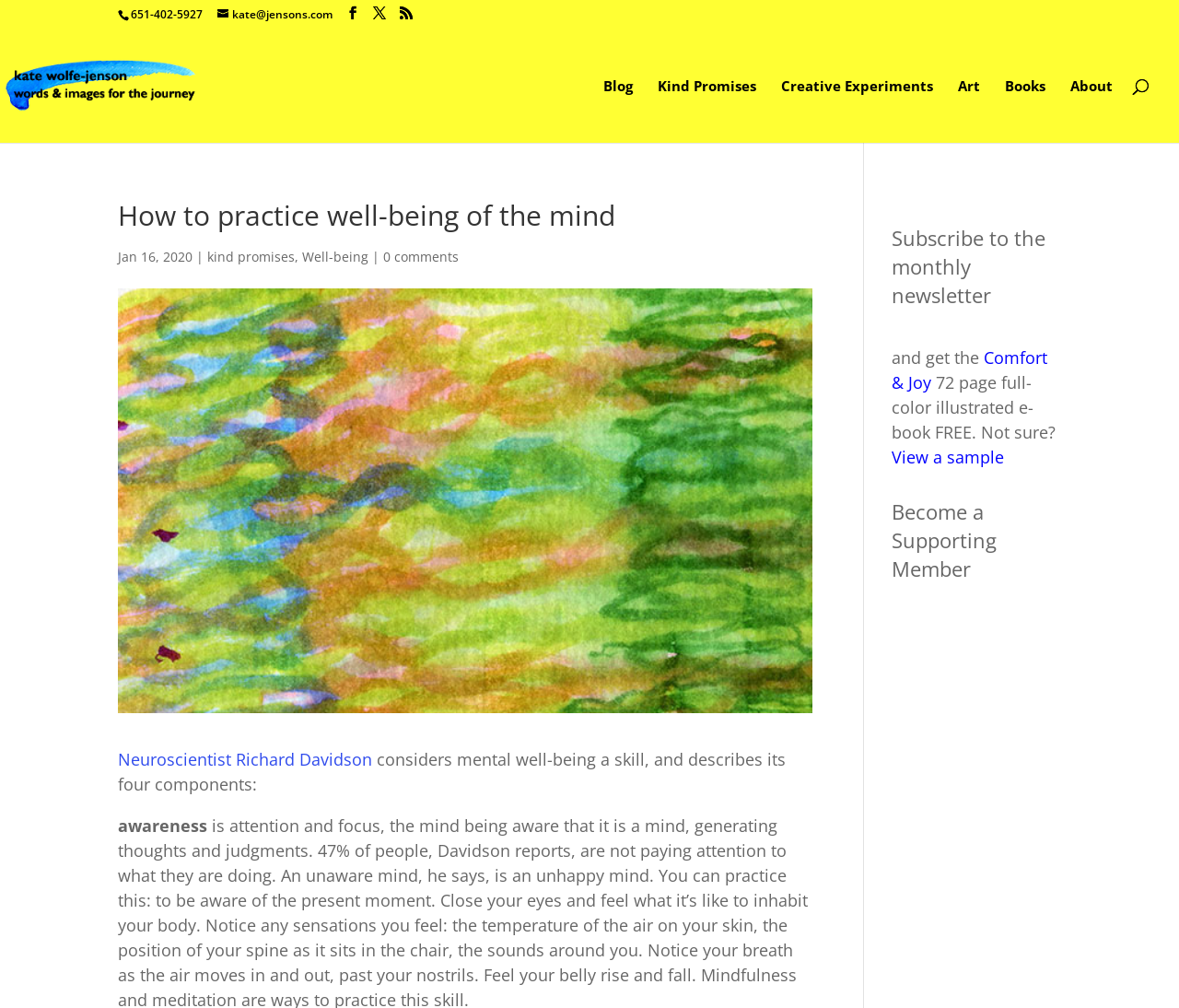Please find the bounding box coordinates of the element's region to be clicked to carry out this instruction: "Call the phone number".

[0.111, 0.006, 0.172, 0.022]